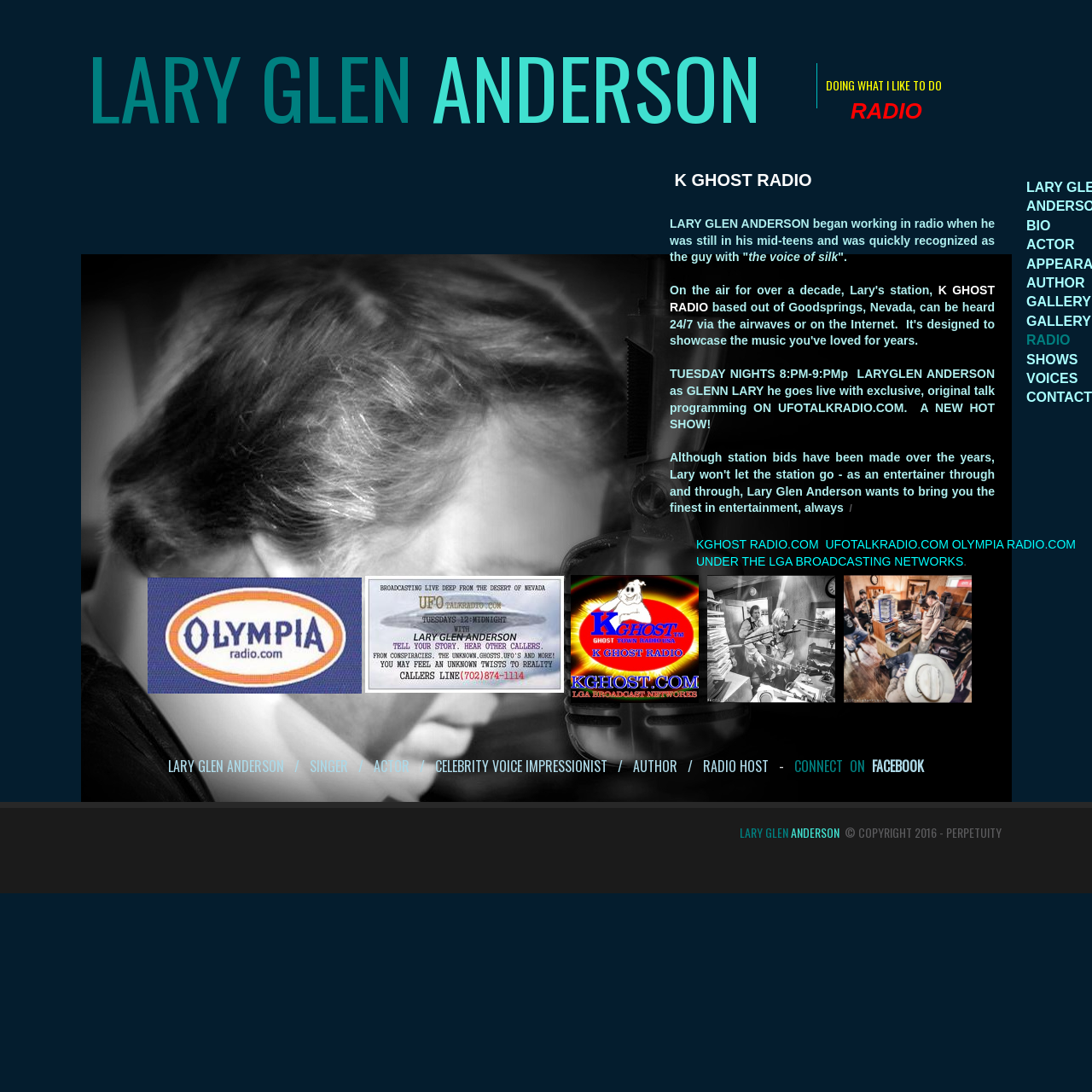Determine the bounding box coordinates for the HTML element described here: "SHOWS".

[0.94, 0.322, 0.987, 0.336]